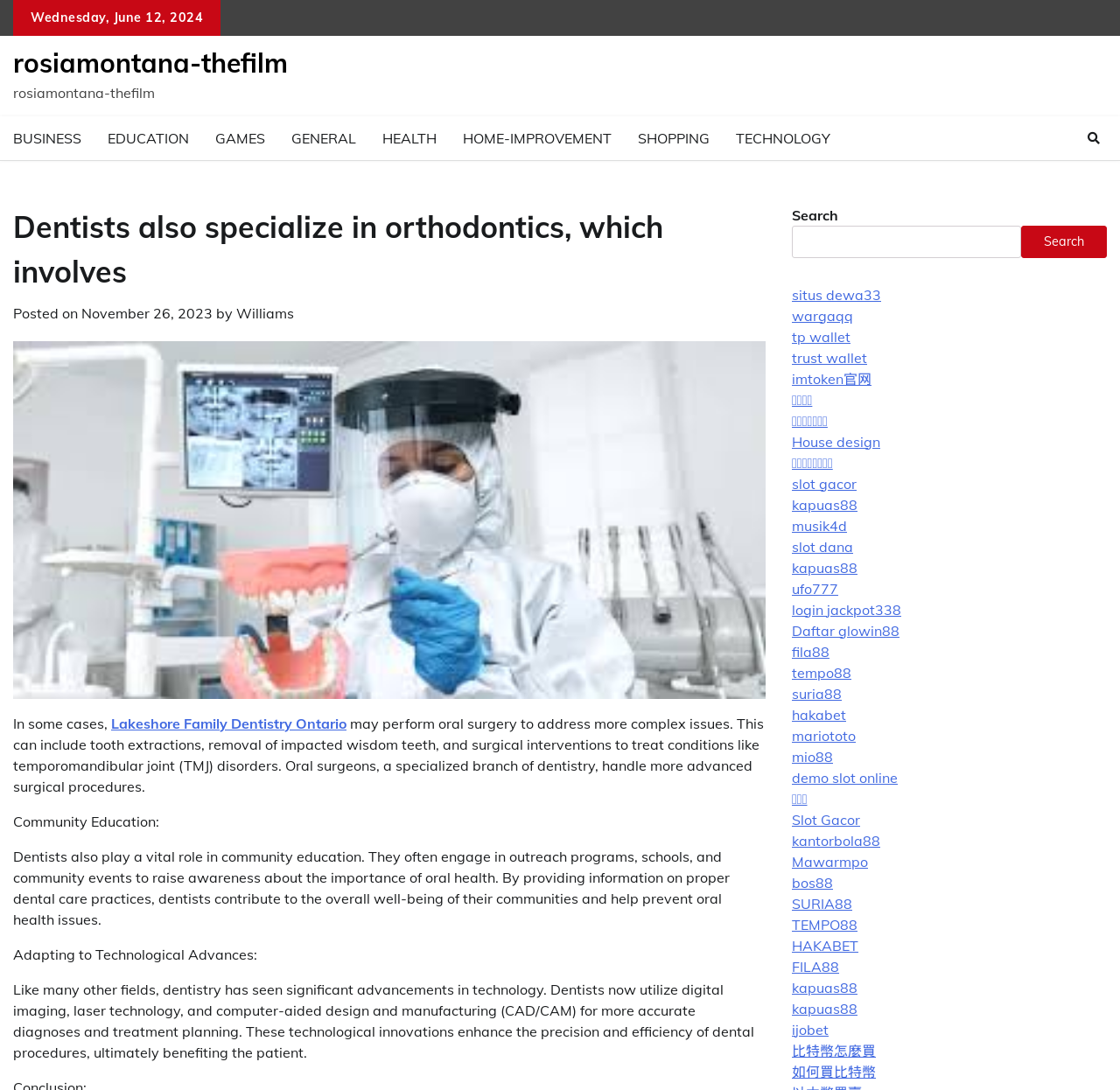Generate the text content of the main headline of the webpage.

Dentists also specialize in orthodontics, which involves